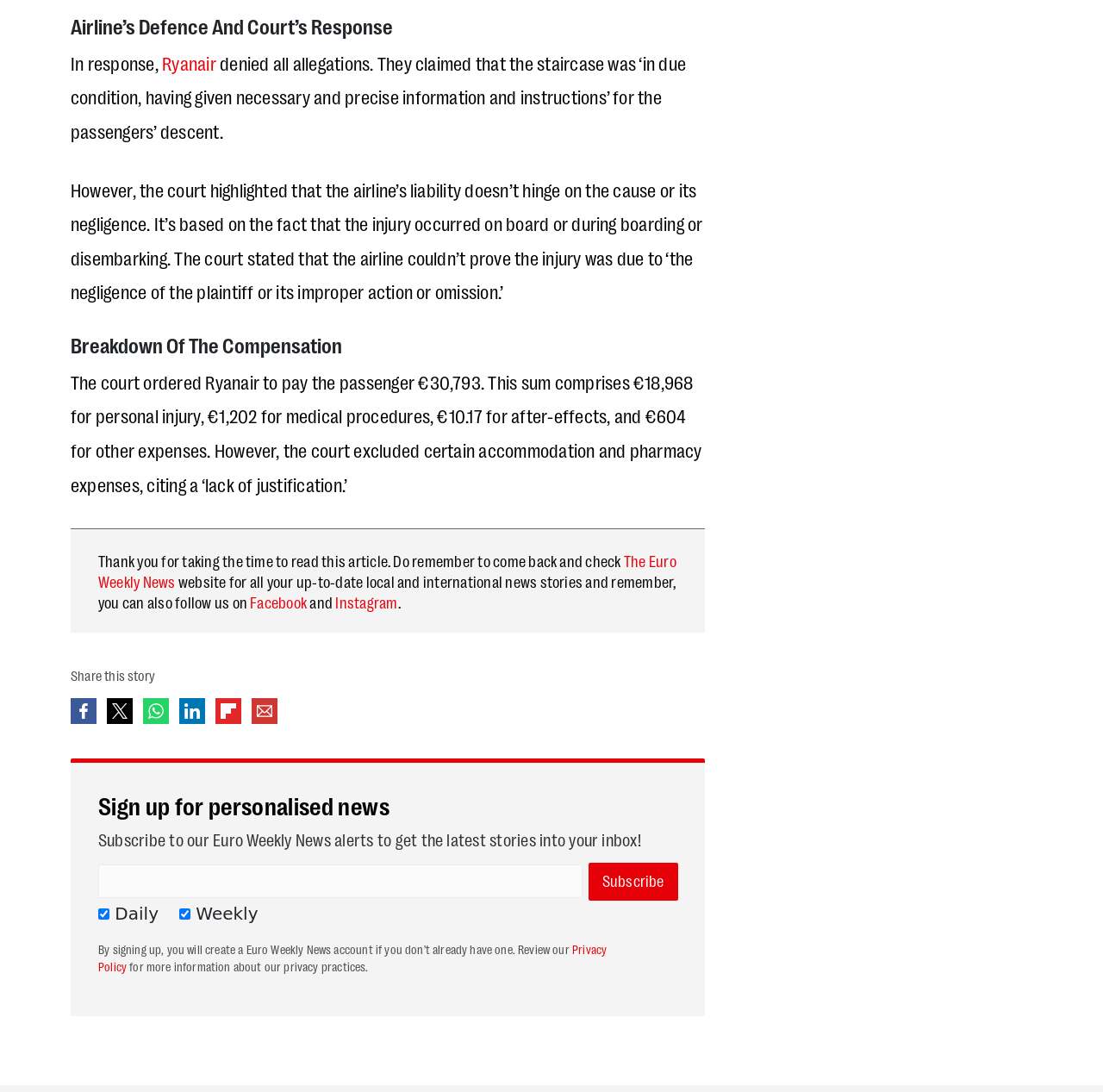Highlight the bounding box coordinates of the element that should be clicked to carry out the following instruction: "Follow The Euro Weekly News on Facebook". The coordinates must be given as four float numbers ranging from 0 to 1, i.e., [left, top, right, bottom].

[0.227, 0.542, 0.278, 0.56]